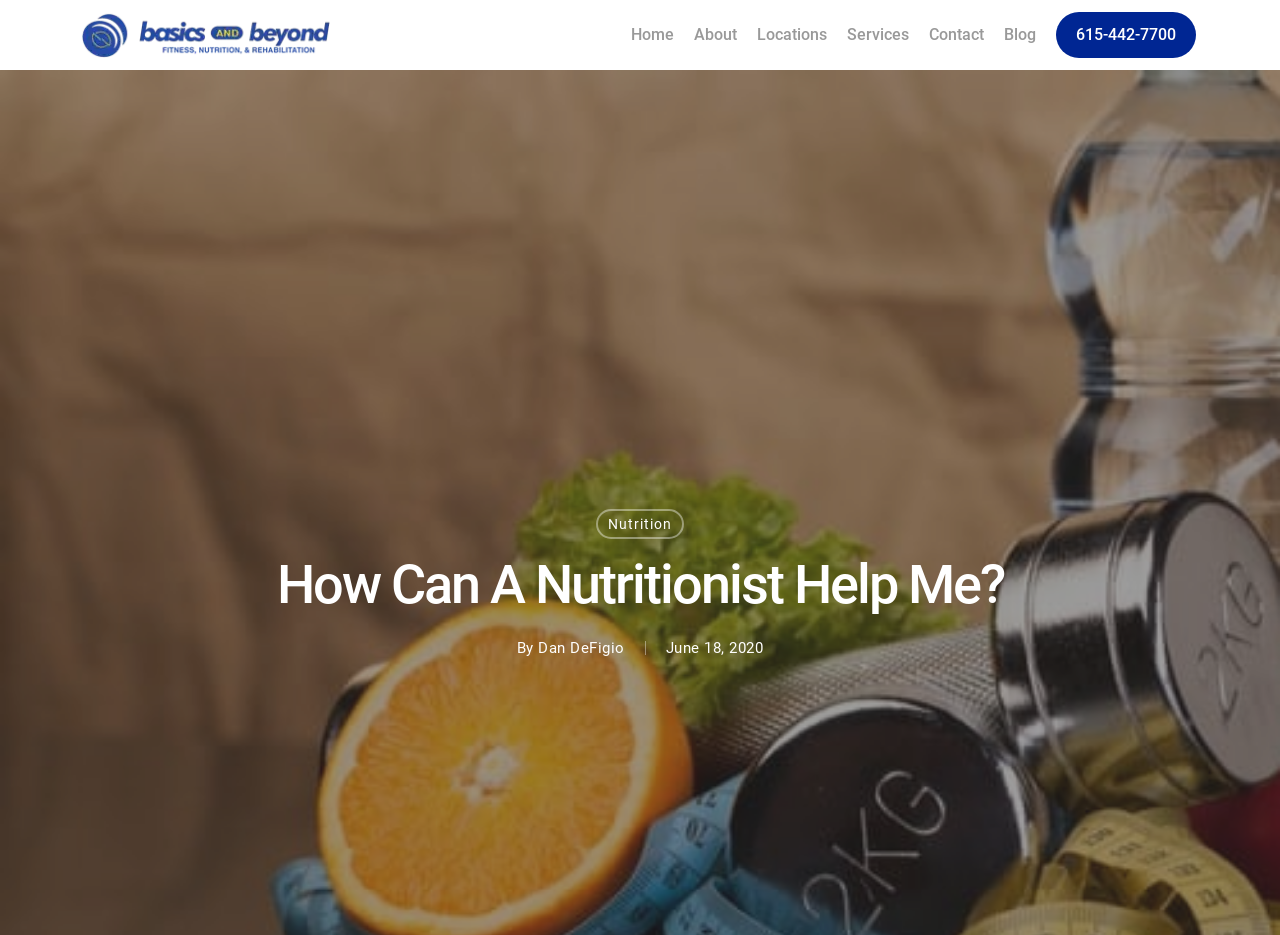Kindly determine the bounding box coordinates for the clickable area to achieve the given instruction: "learn about nutrition services".

[0.475, 0.552, 0.525, 0.569]